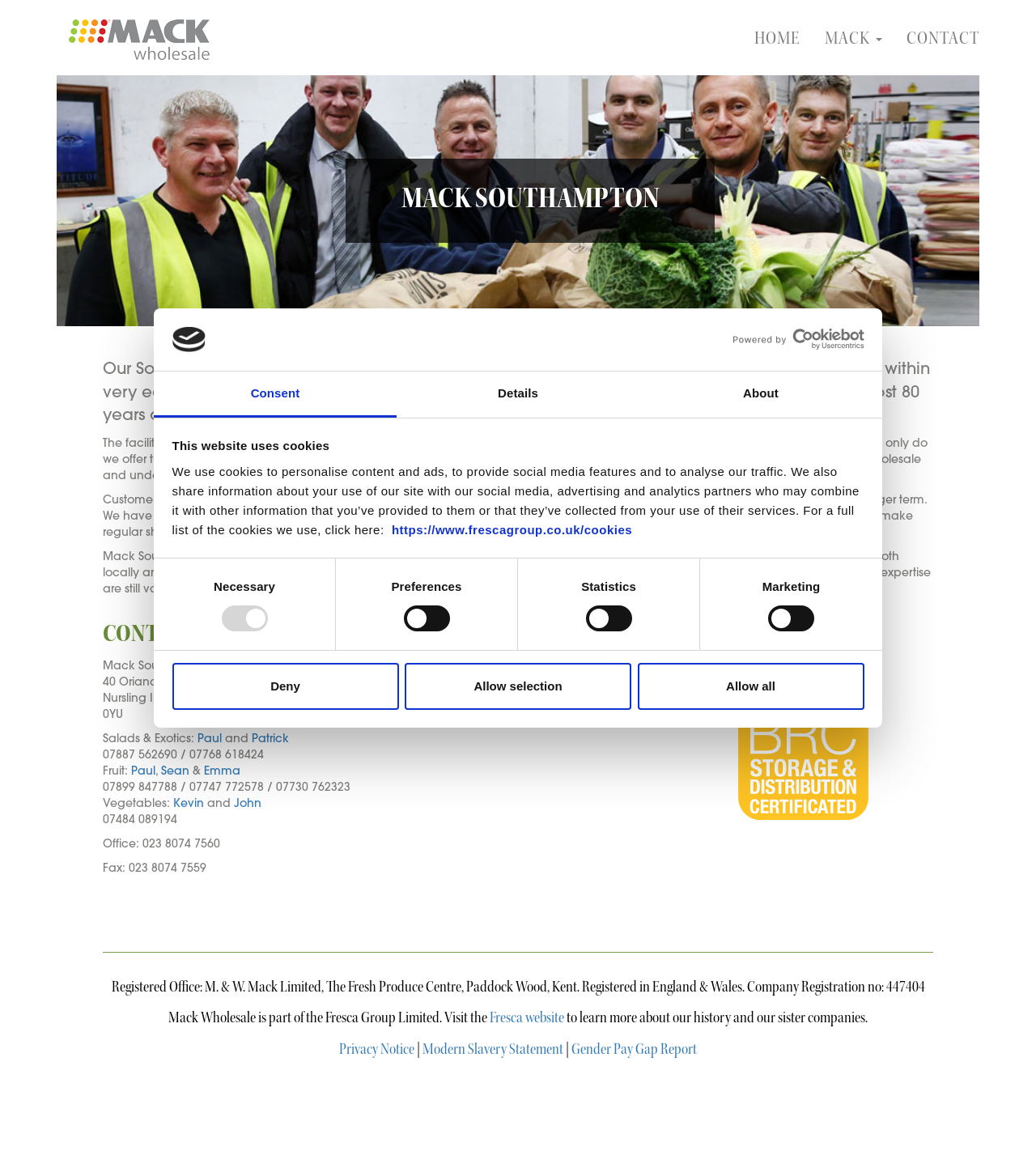What is the opening hour on Saturday?
Please interpret the details in the image and answer the question thoroughly.

I found the opening hour on Saturday in the text 'Saturday - 3am to 8am', which is located in the 'OPENING HOURS' section.